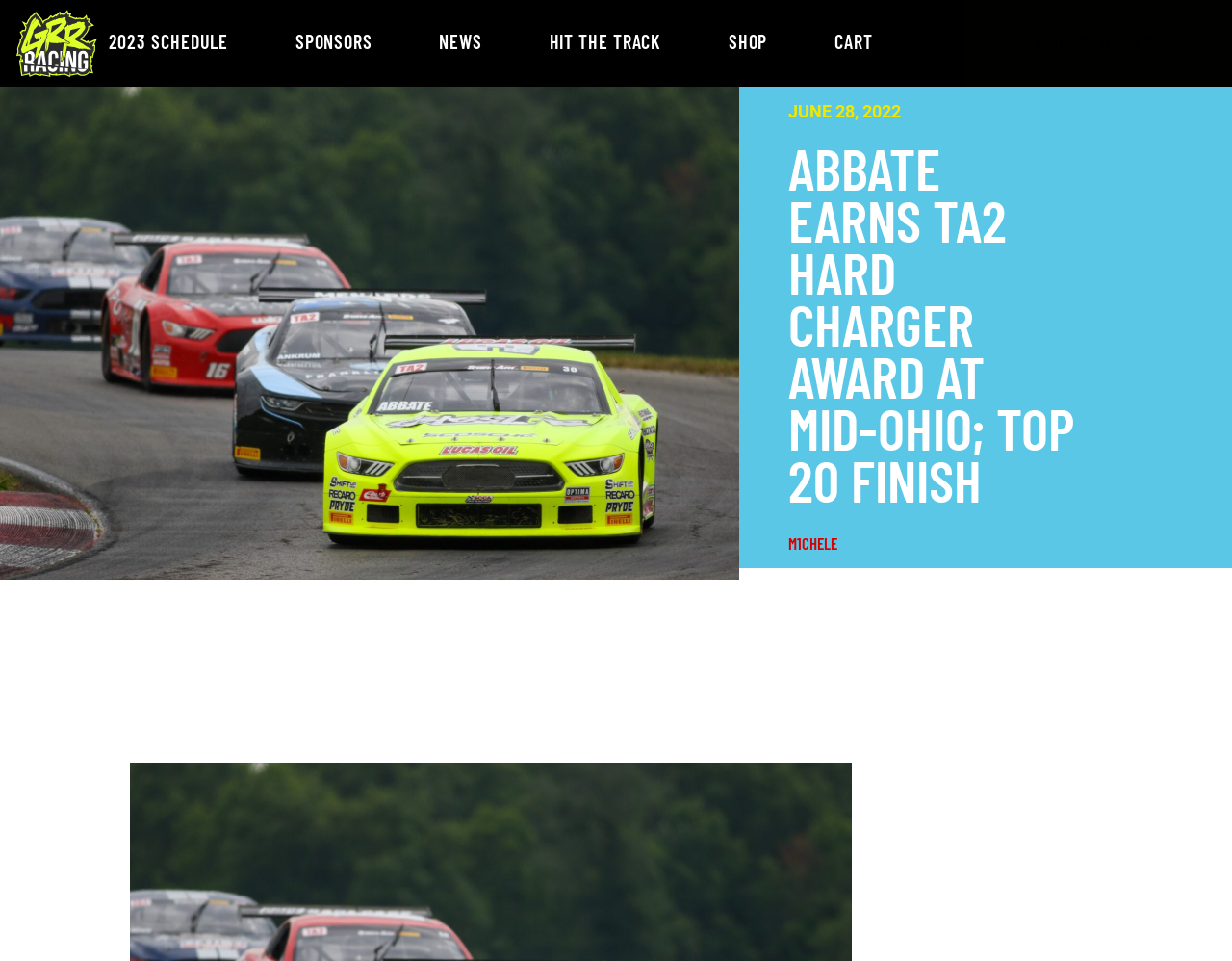Can you give a detailed response to the following question using the information from the image? How many navigation links are at the top of the webpage?

There are six navigation links at the top of the webpage, which are '2023 SCHEDULE', 'SPONSORS', 'NEWS', 'HIT THE TRACK', 'SHOP', and 'CART'.